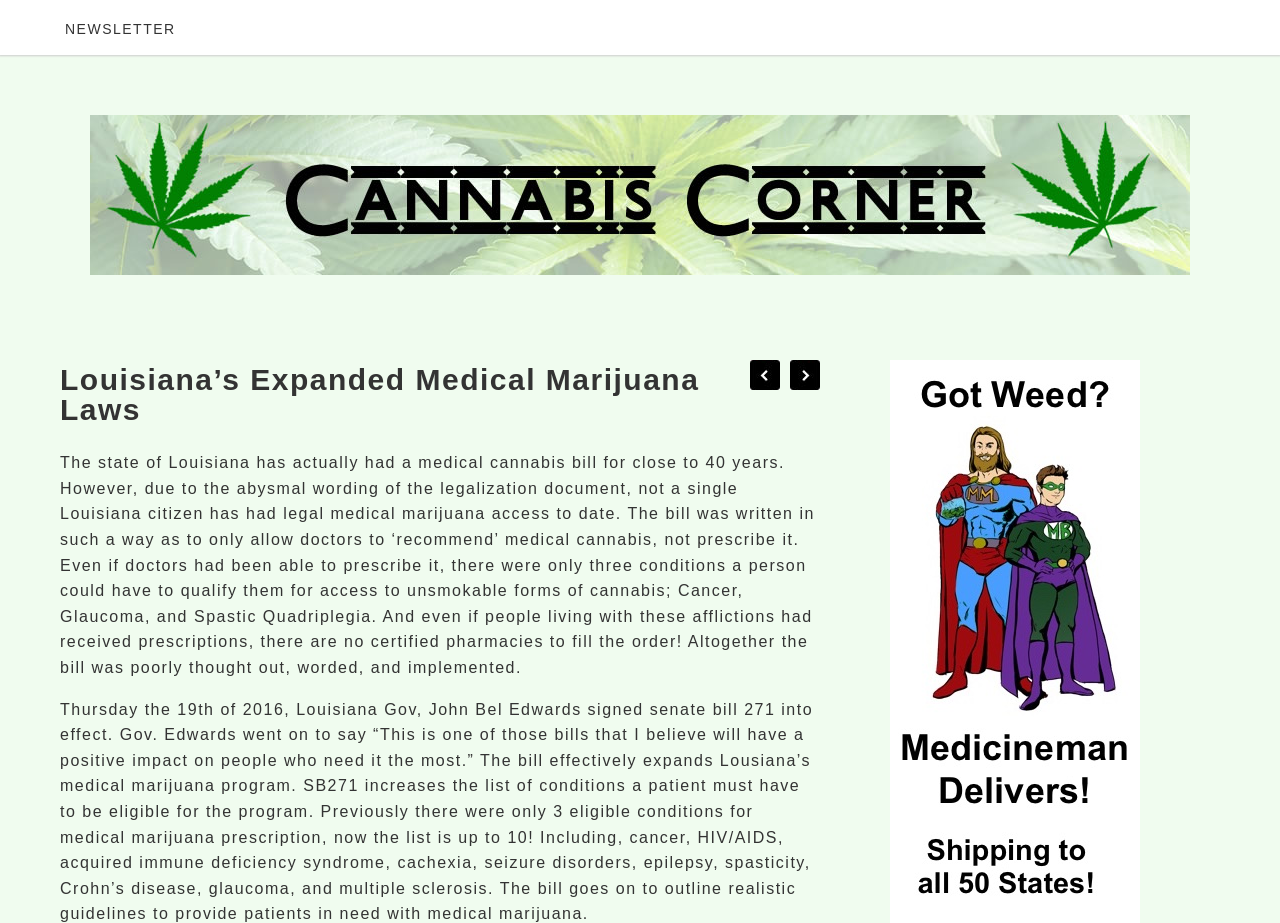How many conditions were eligible for medical marijuana prescription initially?
Please answer the question as detailed as possible based on the image.

According to the webpage, initially, there were only three conditions a person could have to qualify them for access to unsmokable forms of cannabis; Cancer, Glaucoma, and Spastic Quadriplegia.